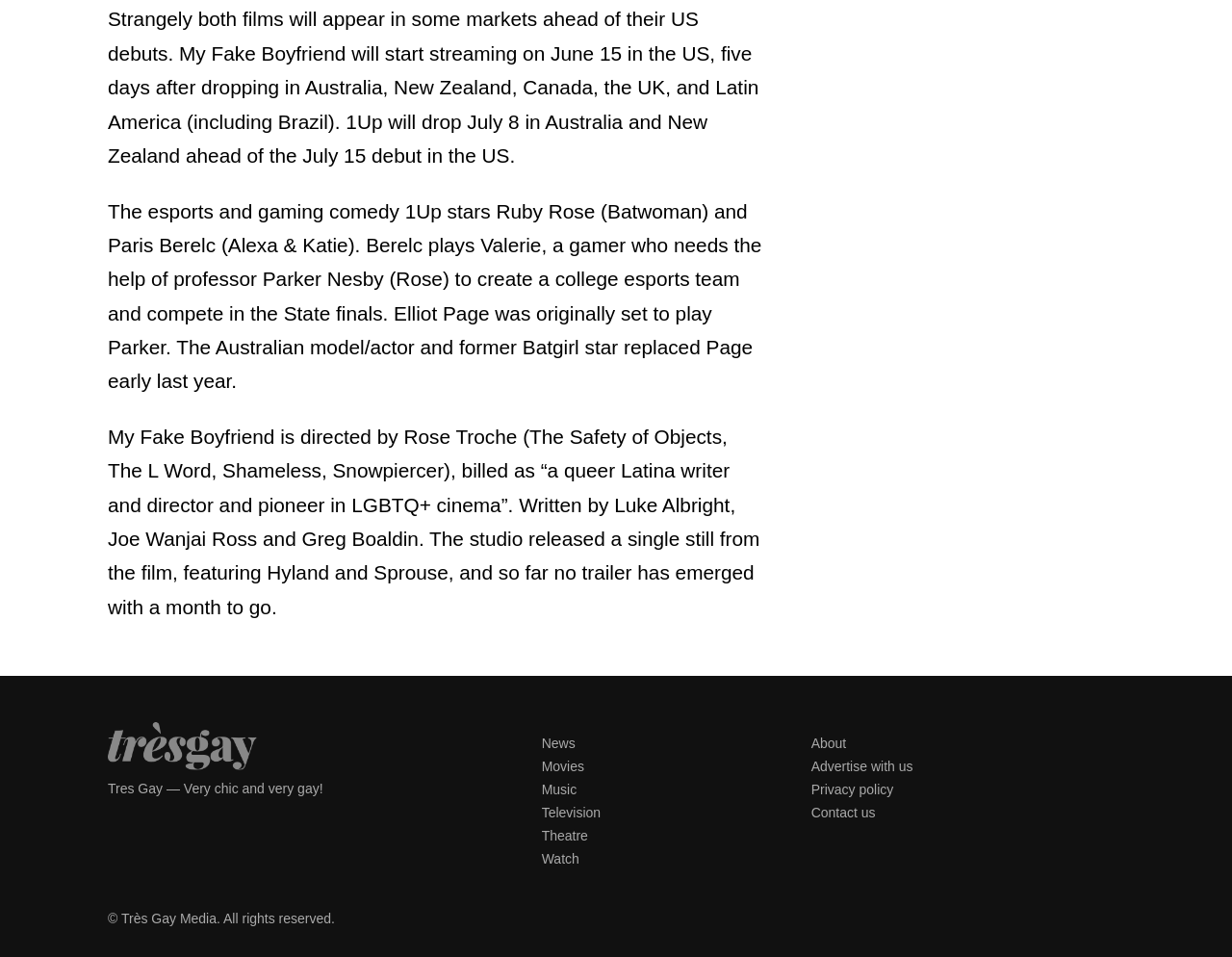Identify the bounding box coordinates of the area you need to click to perform the following instruction: "Click on Contact us".

[0.658, 0.842, 0.711, 0.858]